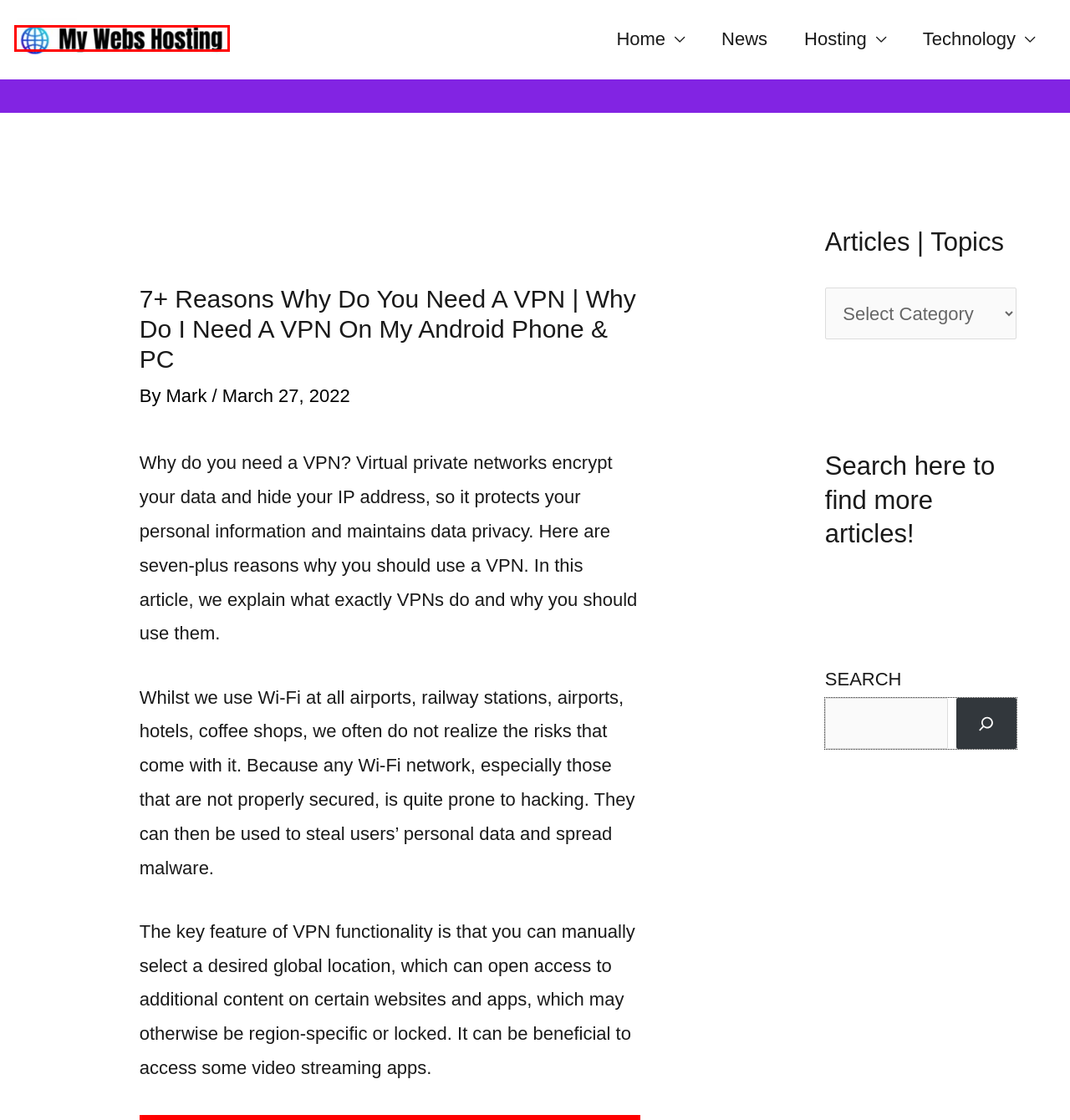You are presented with a screenshot of a webpage containing a red bounding box around a particular UI element. Select the best webpage description that matches the new webpage after clicking the element within the bounding box. Here are the candidates:
A. My Webs Hosting - A Complete Guide To Website, Web Hosting, Cloud, Computer Tech, Internet
B. Hosting Archives - My Webs Hosting
C. Beginners Guide To Know Everything About Web Hosting - My Webs Hosting
D. Windows 11 System Requirements [Recommended] 2023
E. My Webs Hosting - Beginner&#039;s Guide to Web Hosting
F. Is Bluestacks Safe For PC? Is Bluetacks App Player Safe In 2023
G. The Best VPN Service For PC / Android / IPhone 2022 [Free]
H. News Archives - My Webs Hosting

A